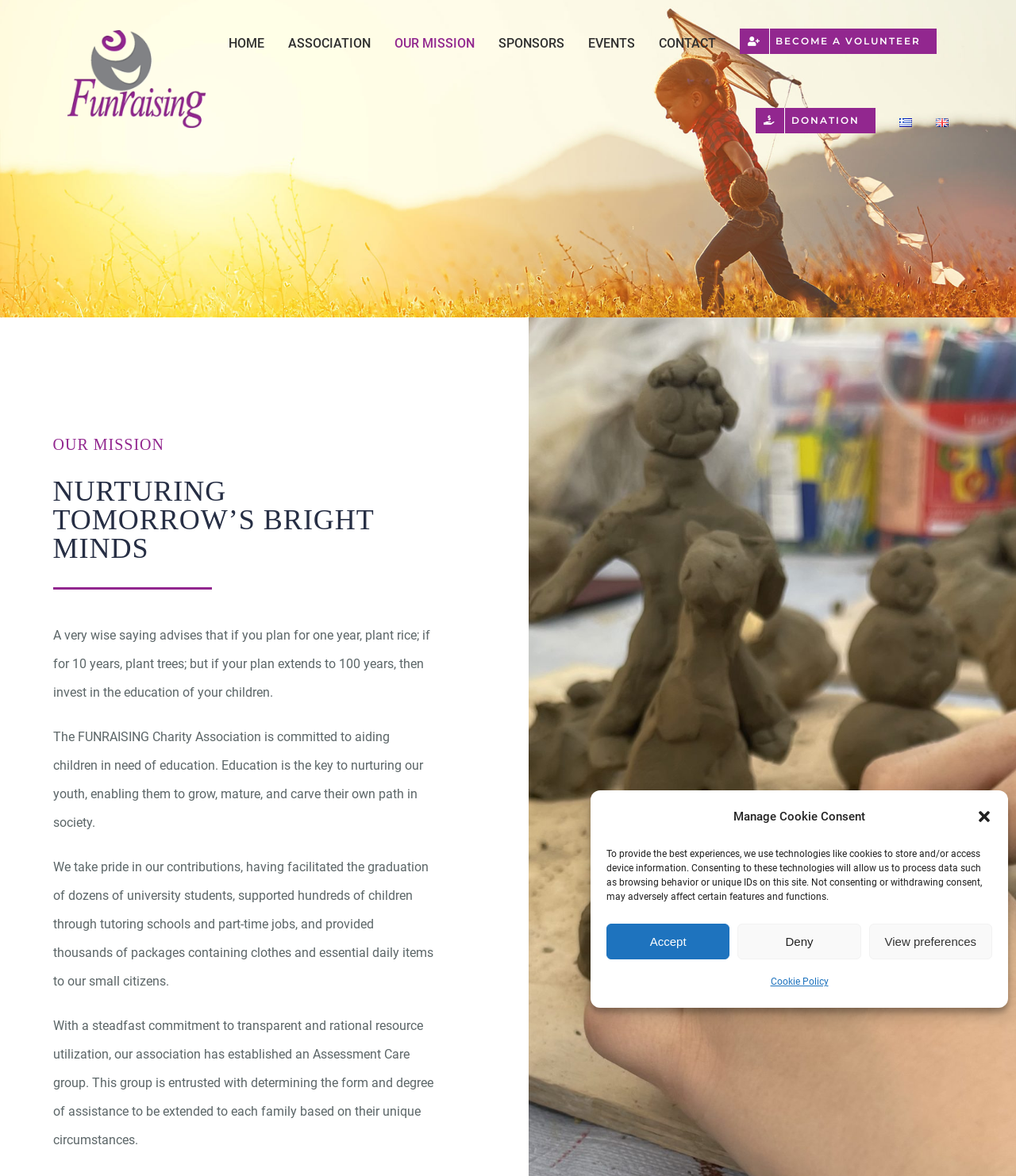What is the purpose of the Assessment Care group?
Using the image as a reference, answer with just one word or a short phrase.

Determining assistance to families